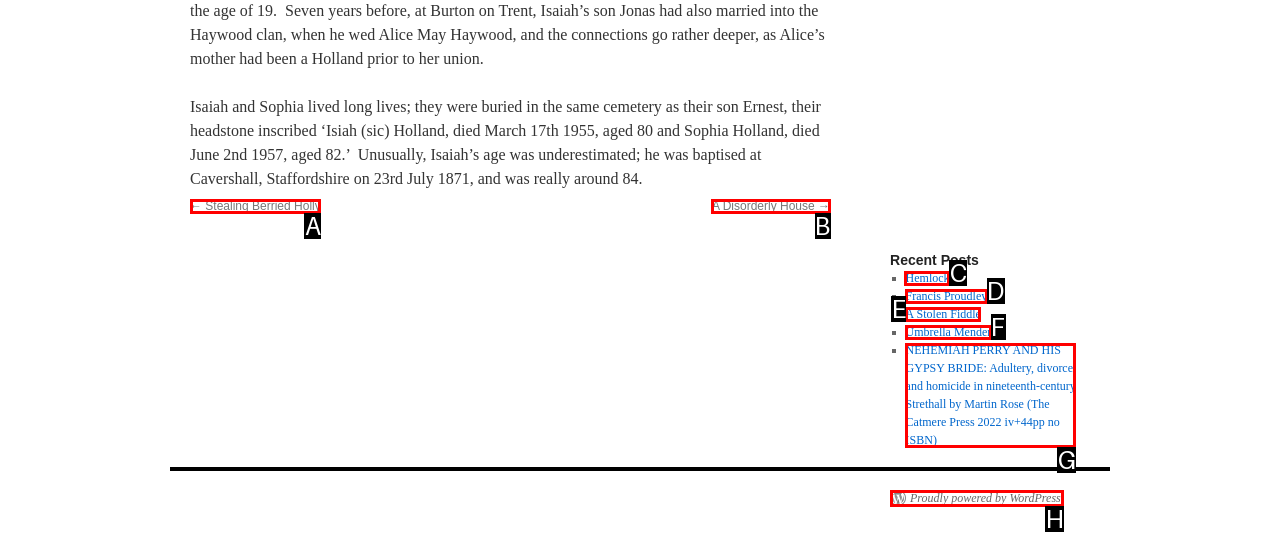Tell me the letter of the correct UI element to click for this instruction: read about Hemlock. Answer with the letter only.

C